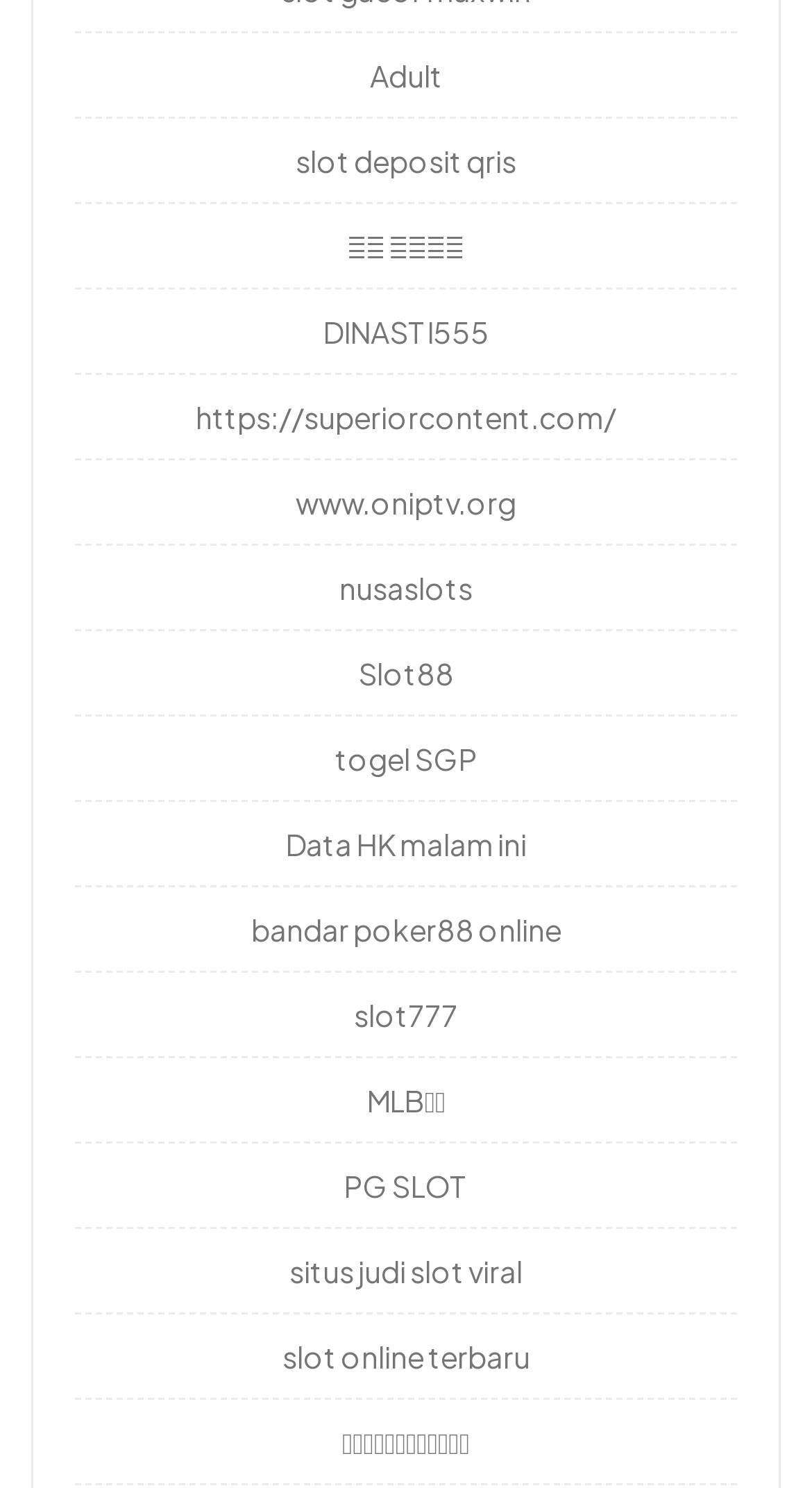Please identify the bounding box coordinates of the clickable element to fulfill the following instruction: "Check out DINASTI555". The coordinates should be four float numbers between 0 and 1, i.e., [left, top, right, bottom].

[0.397, 0.21, 0.603, 0.236]